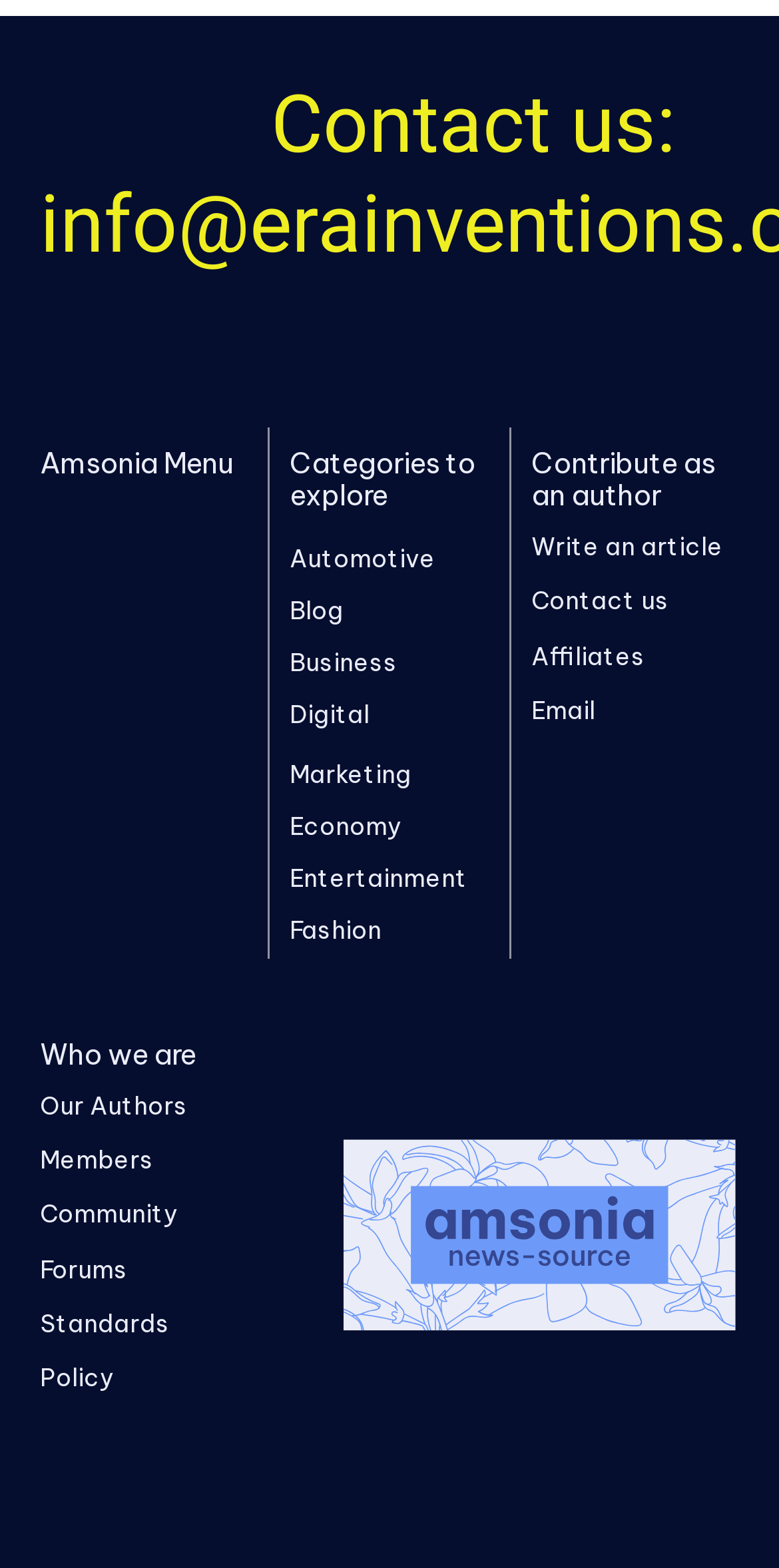Please provide a one-word or short phrase answer to the question:
What is the purpose of the image at the bottom-right corner?

Unknown